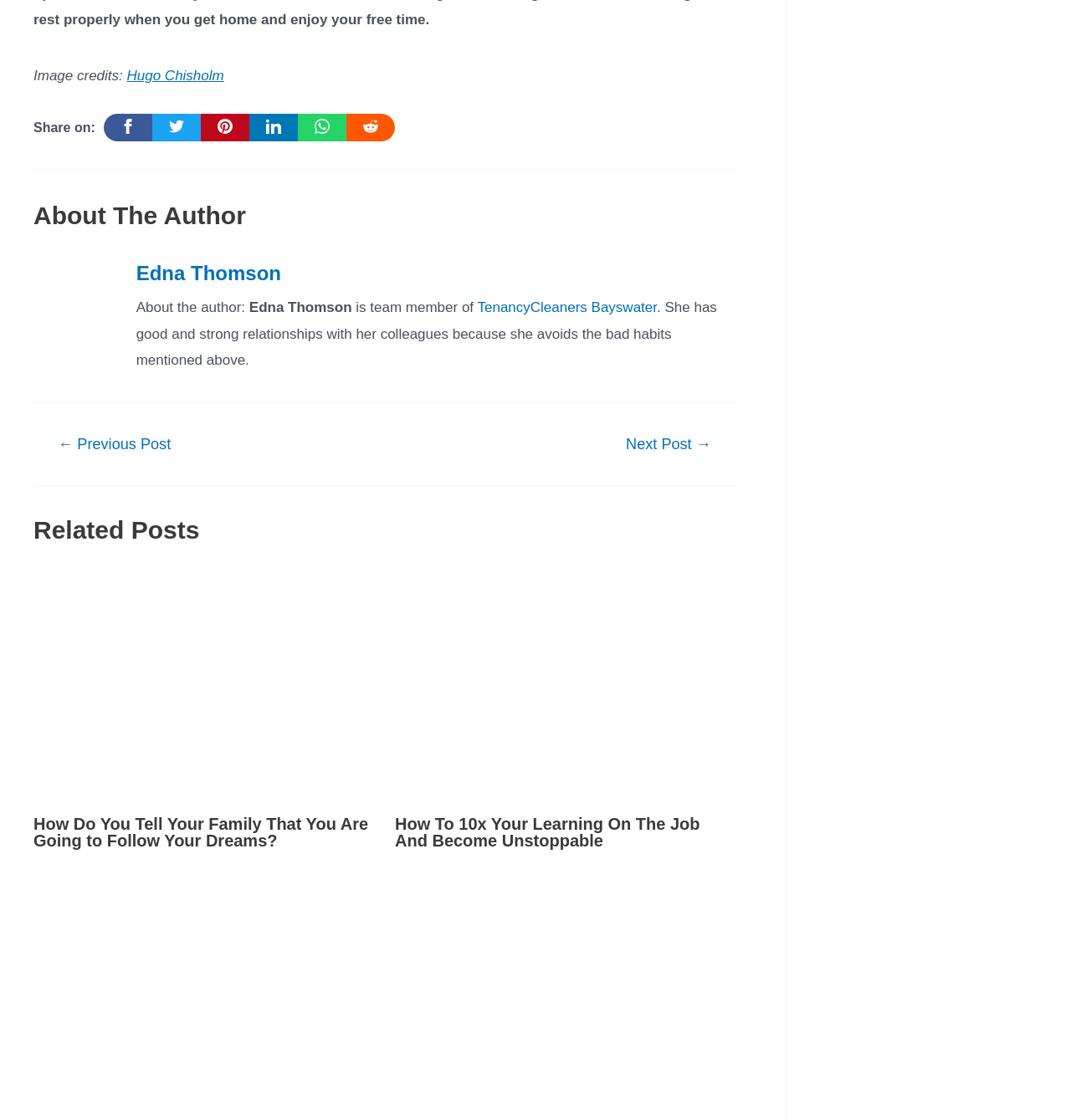Predict the bounding box coordinates of the UI element that matches this description: "Edna Thomson". The coordinates should be in the format [left, top, right, bottom] with each value between 0 and 1.

[0.127, 0.234, 0.687, 0.255]